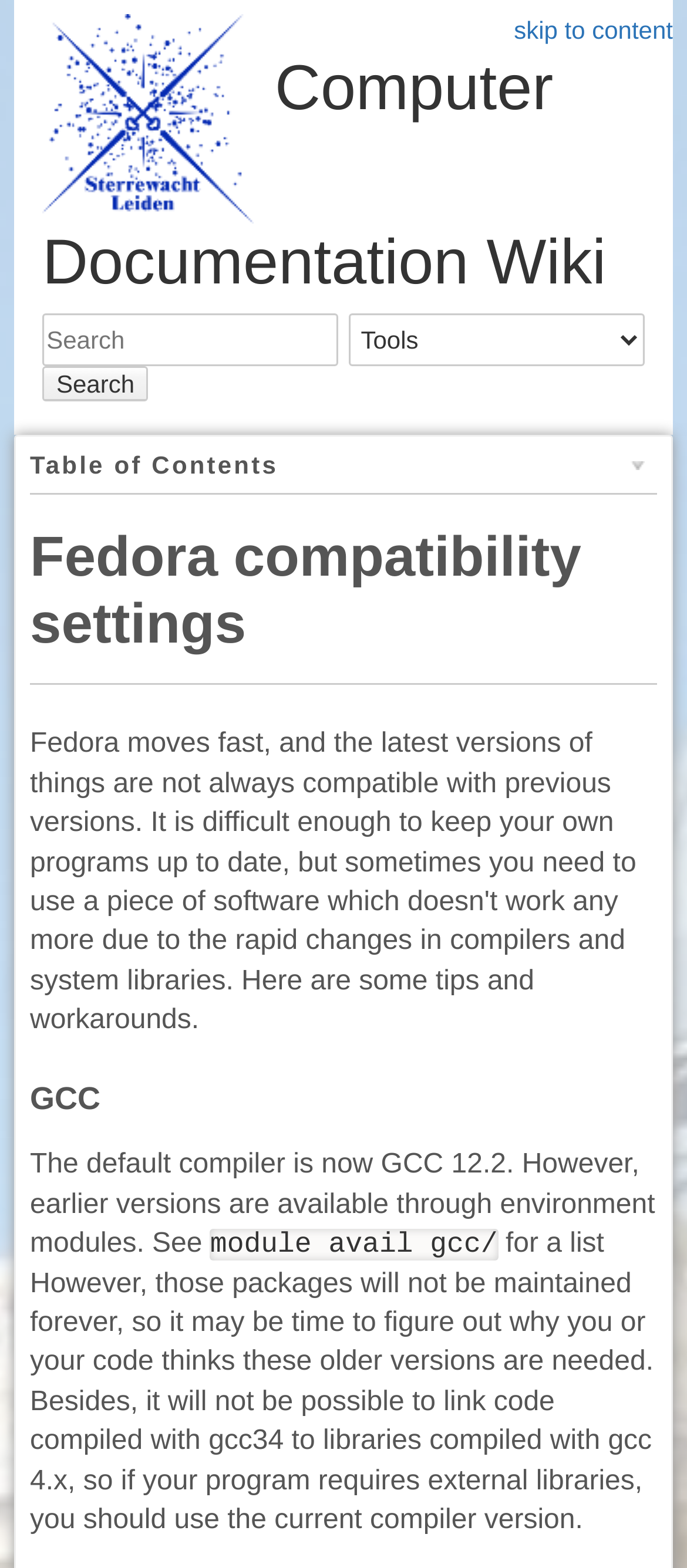What is the purpose of the search box?
Offer a detailed and exhaustive answer to the question.

I inferred this from the presence of a search box with a 'Search' button, which is a common pattern in wikis and documentation websites.